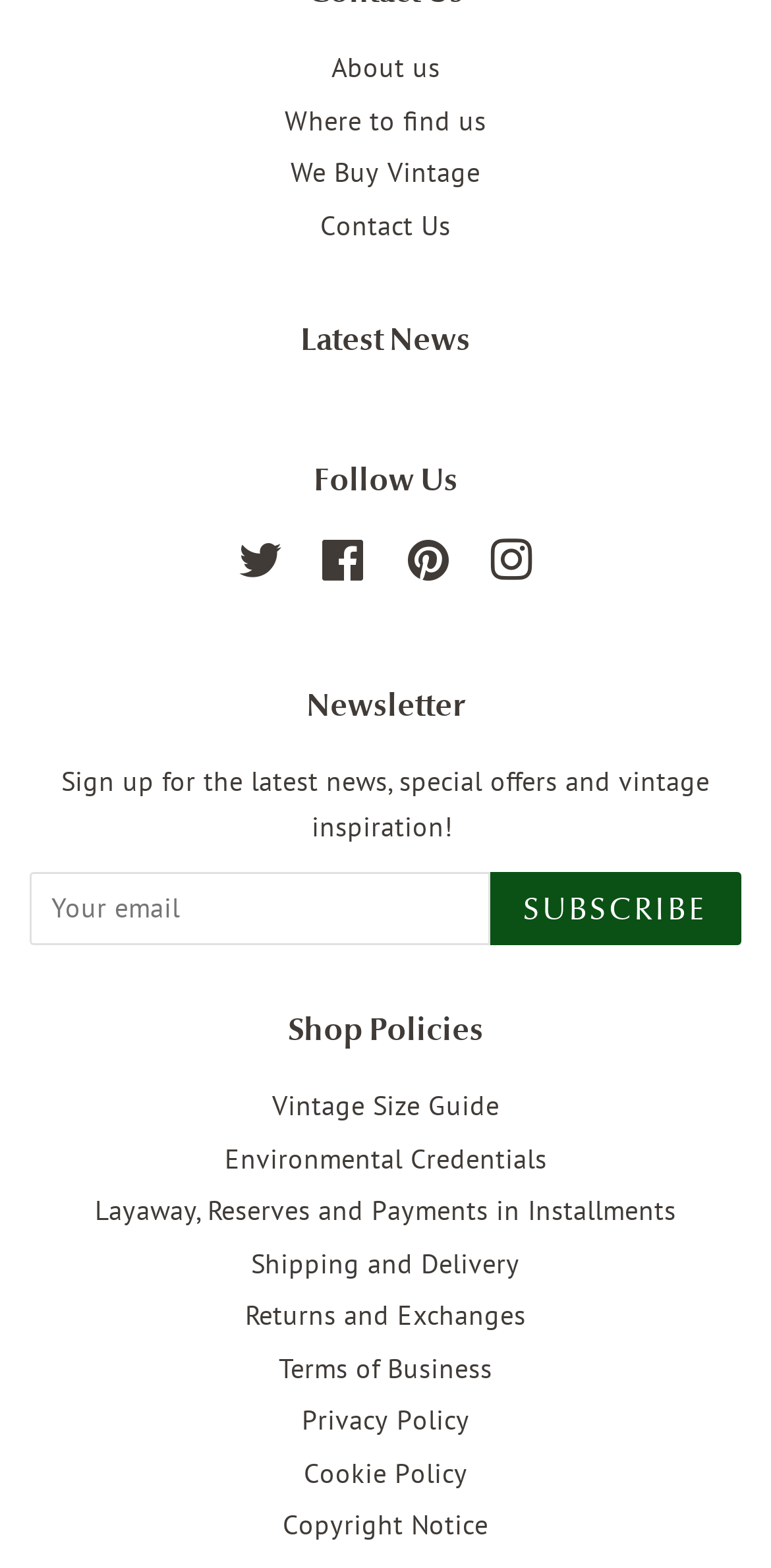Please provide a comprehensive response to the question below by analyzing the image: 
What is the function of the 'SUBSCRIBE' button?

The 'SUBSCRIBE' button is located next to a textbox labeled 'Your email', which suggests that users can enter their email address to receive newsletters. The button's presence implies that clicking it will submit the email address and complete the subscription process.